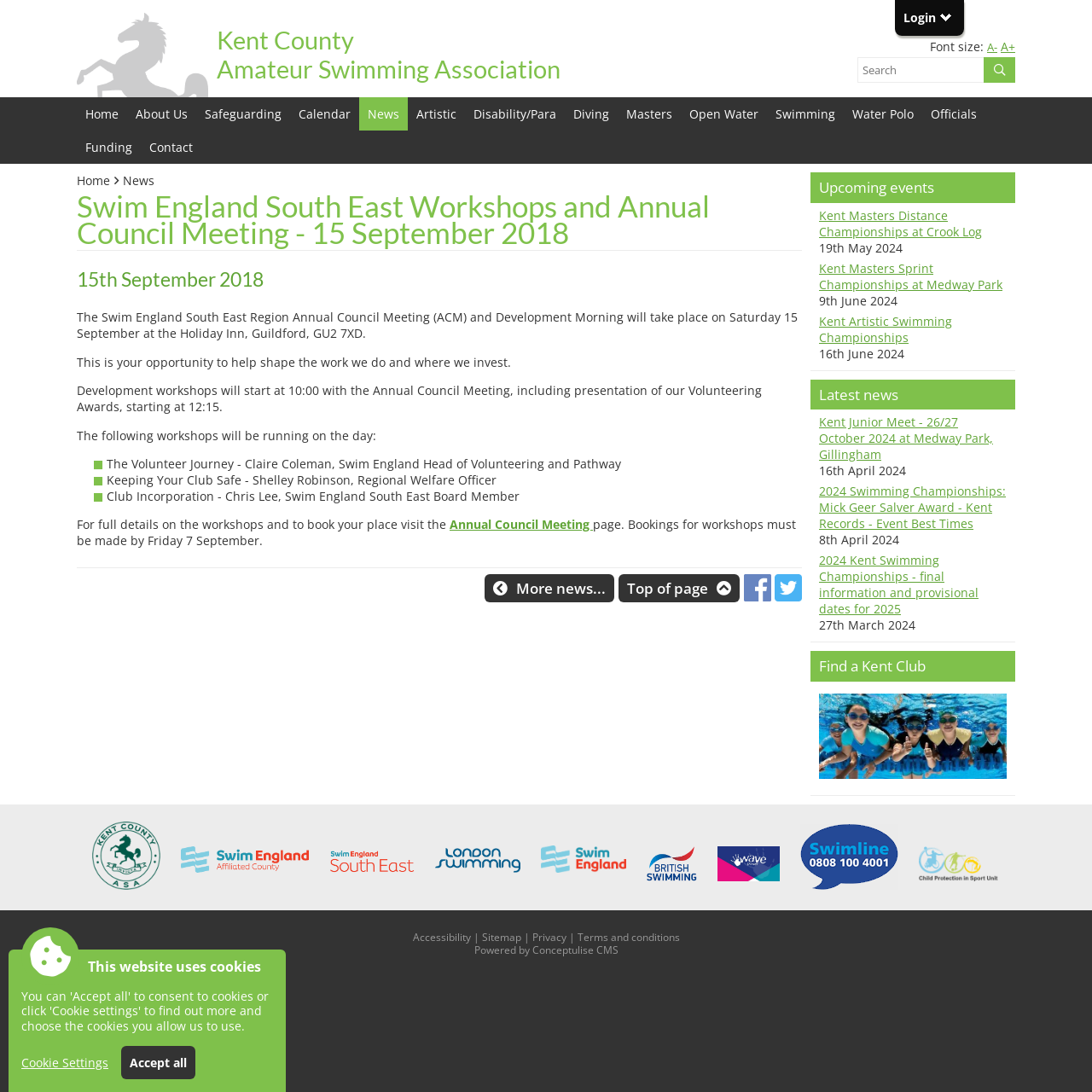From the webpage screenshot, identify the region described by Annual Council Meeting. Provide the bounding box coordinates as (top-left x, top-left y, bottom-right x, bottom-right y), with each value being a floating point number between 0 and 1.

[0.412, 0.473, 0.543, 0.488]